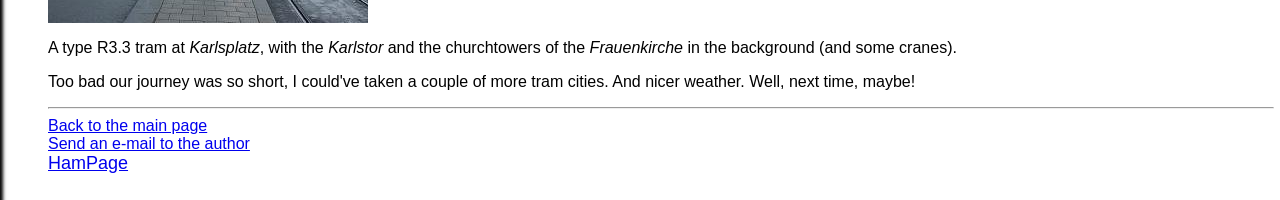What is the location in the background?
Using the image as a reference, answer with just one word or a short phrase.

Karlsplatz